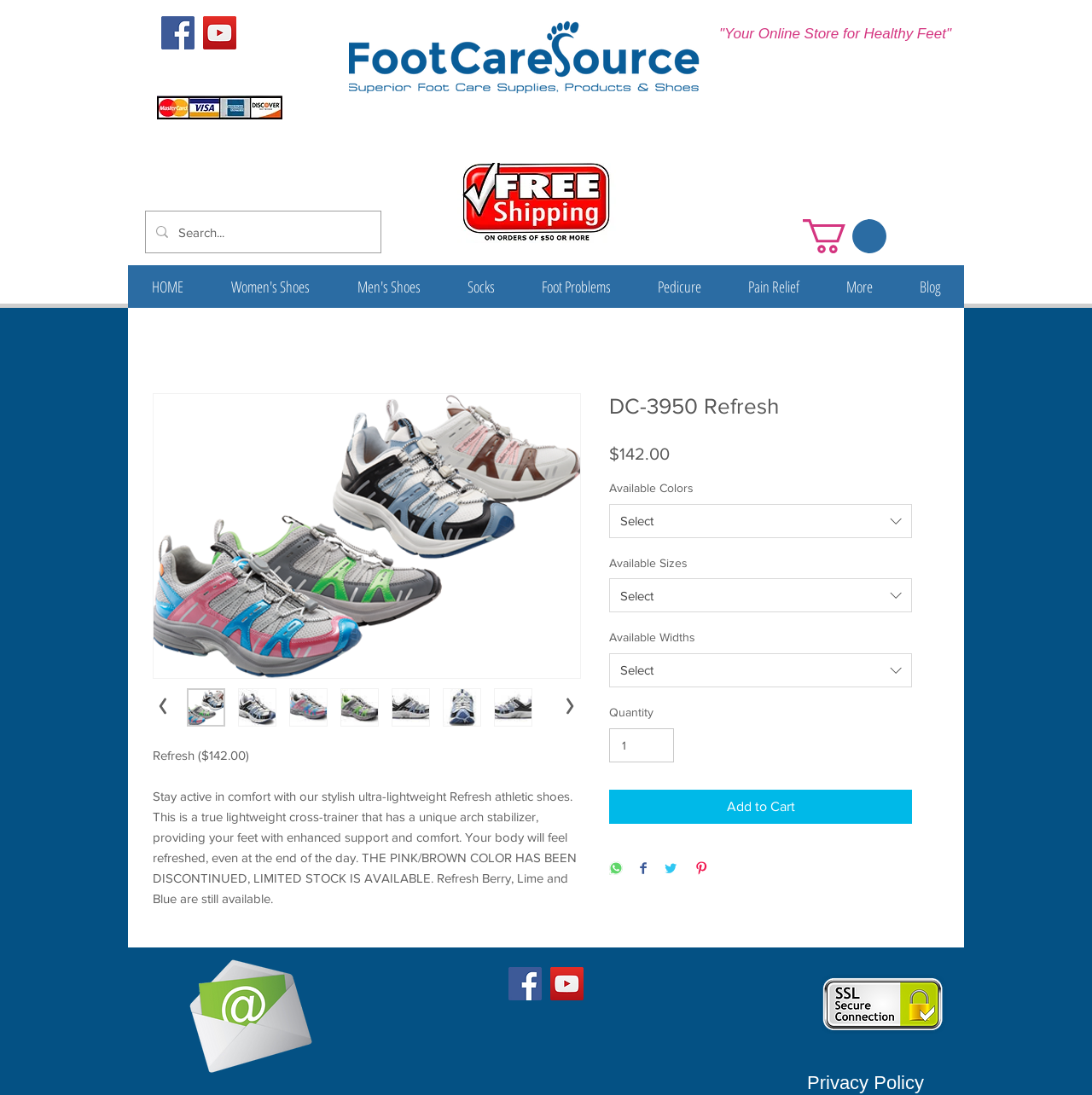Kindly provide the bounding box coordinates of the section you need to click on to fulfill the given instruction: "Search for products".

[0.134, 0.193, 0.348, 0.231]